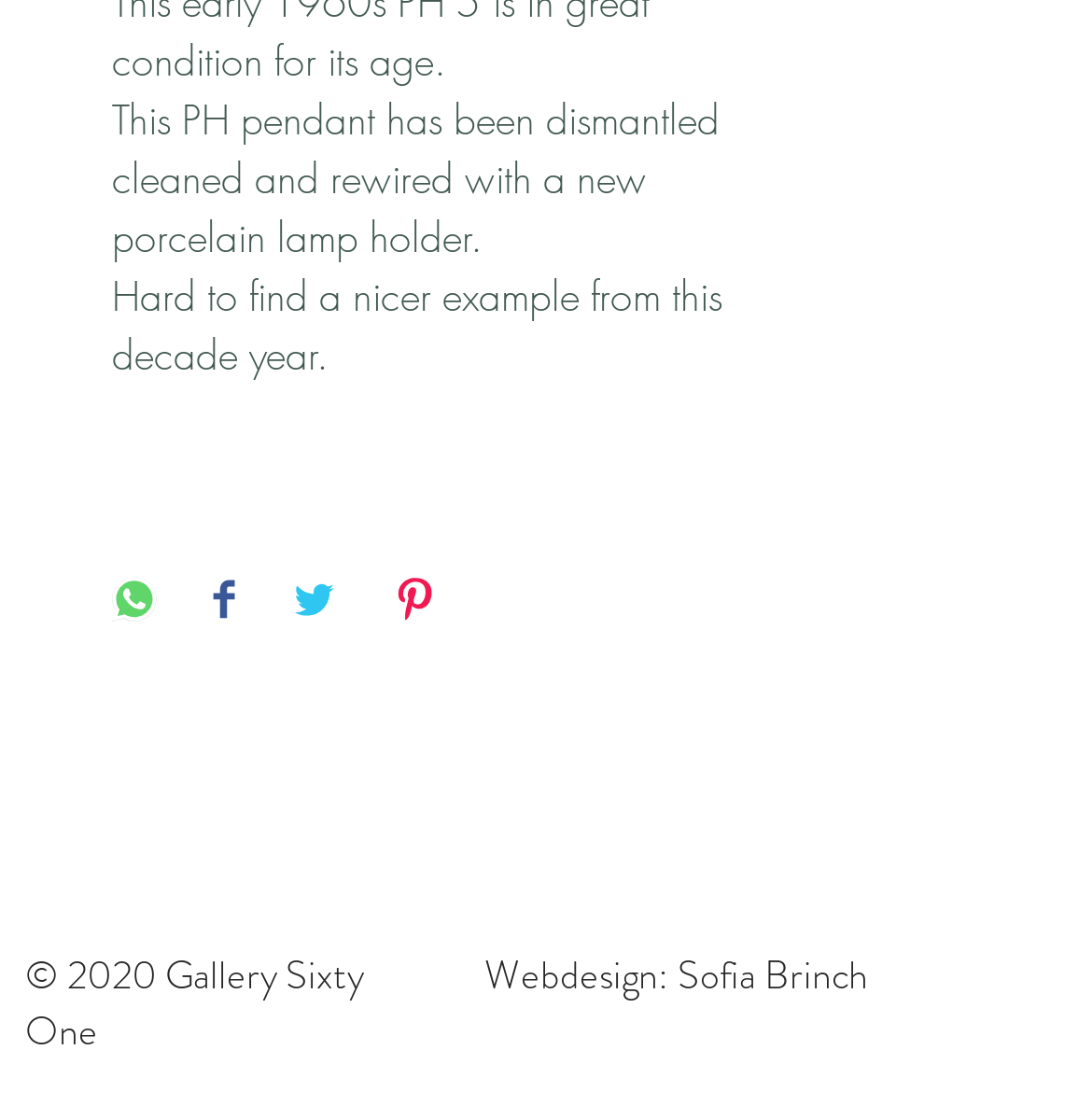Locate the bounding box of the UI element described in the following text: "Webdesign: Sofia Brinch".

[0.444, 0.854, 0.795, 0.905]